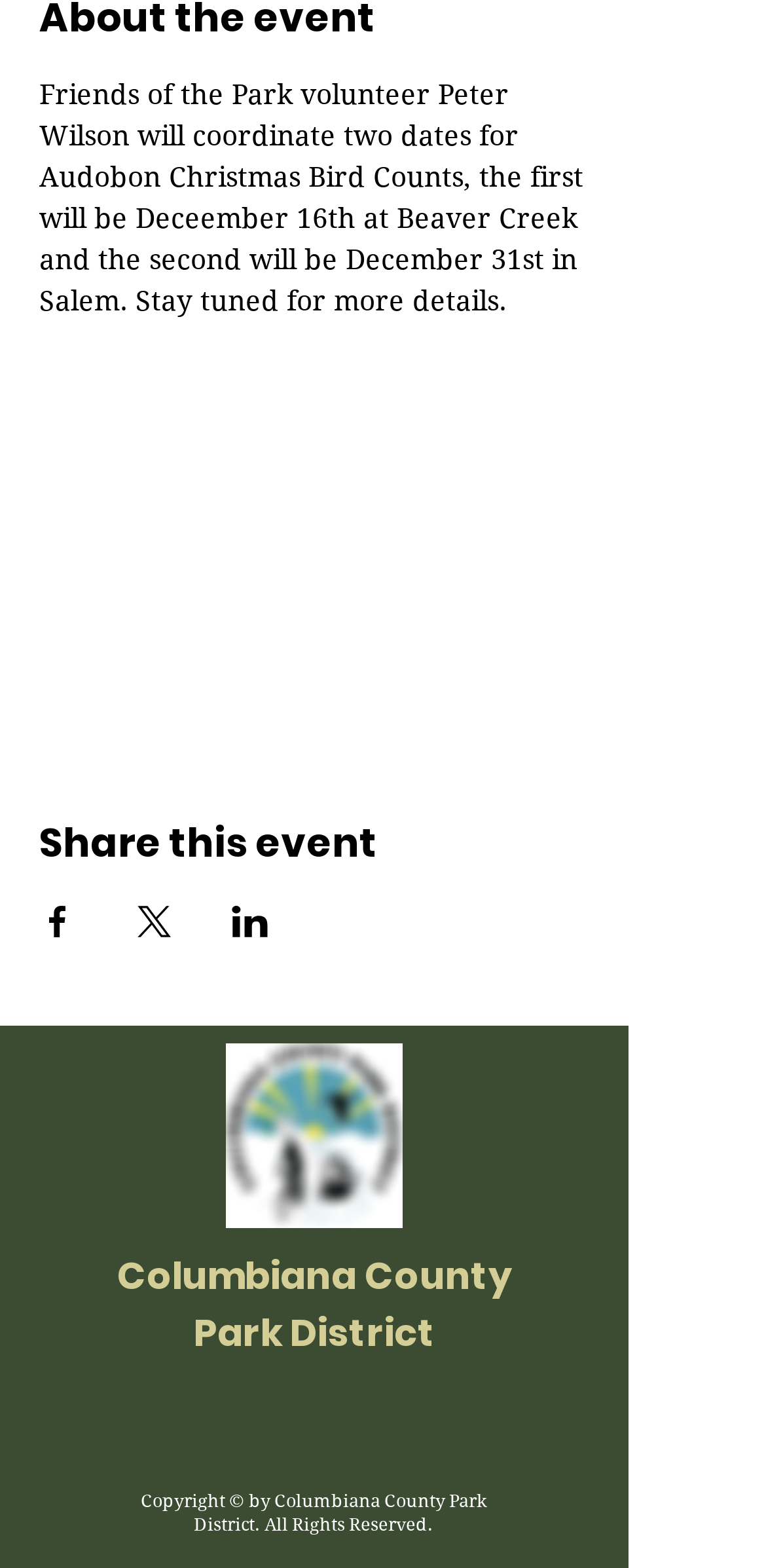Please determine the bounding box coordinates of the element to click in order to execute the following instruction: "Show more recommendations". The coordinates should be four float numbers between 0 and 1, specified as [left, top, right, bottom].

None